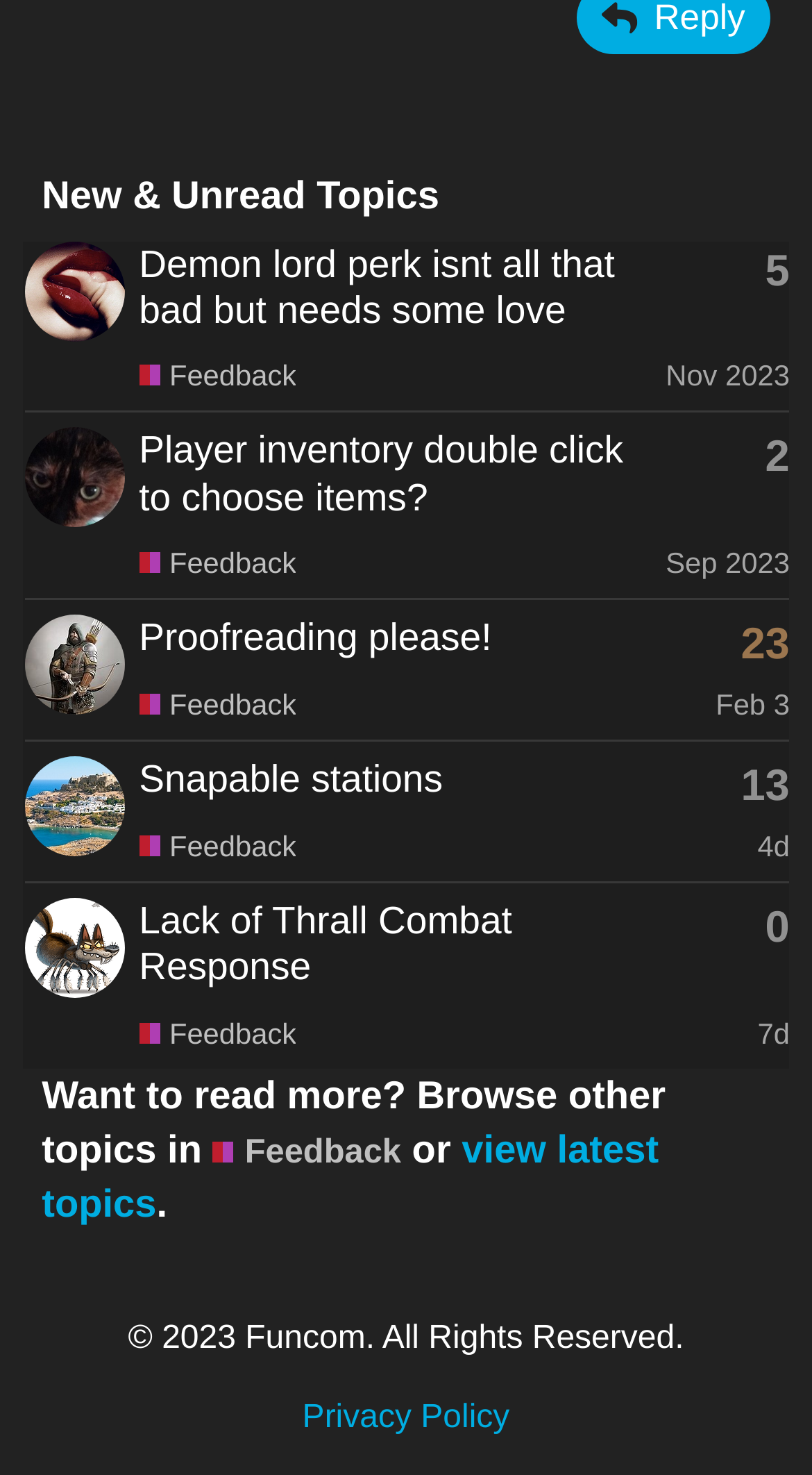Find the bounding box coordinates for the area you need to click to carry out the instruction: "View latest topics". The coordinates should be four float numbers between 0 and 1, indicated as [left, top, right, bottom].

[0.051, 0.764, 0.811, 0.831]